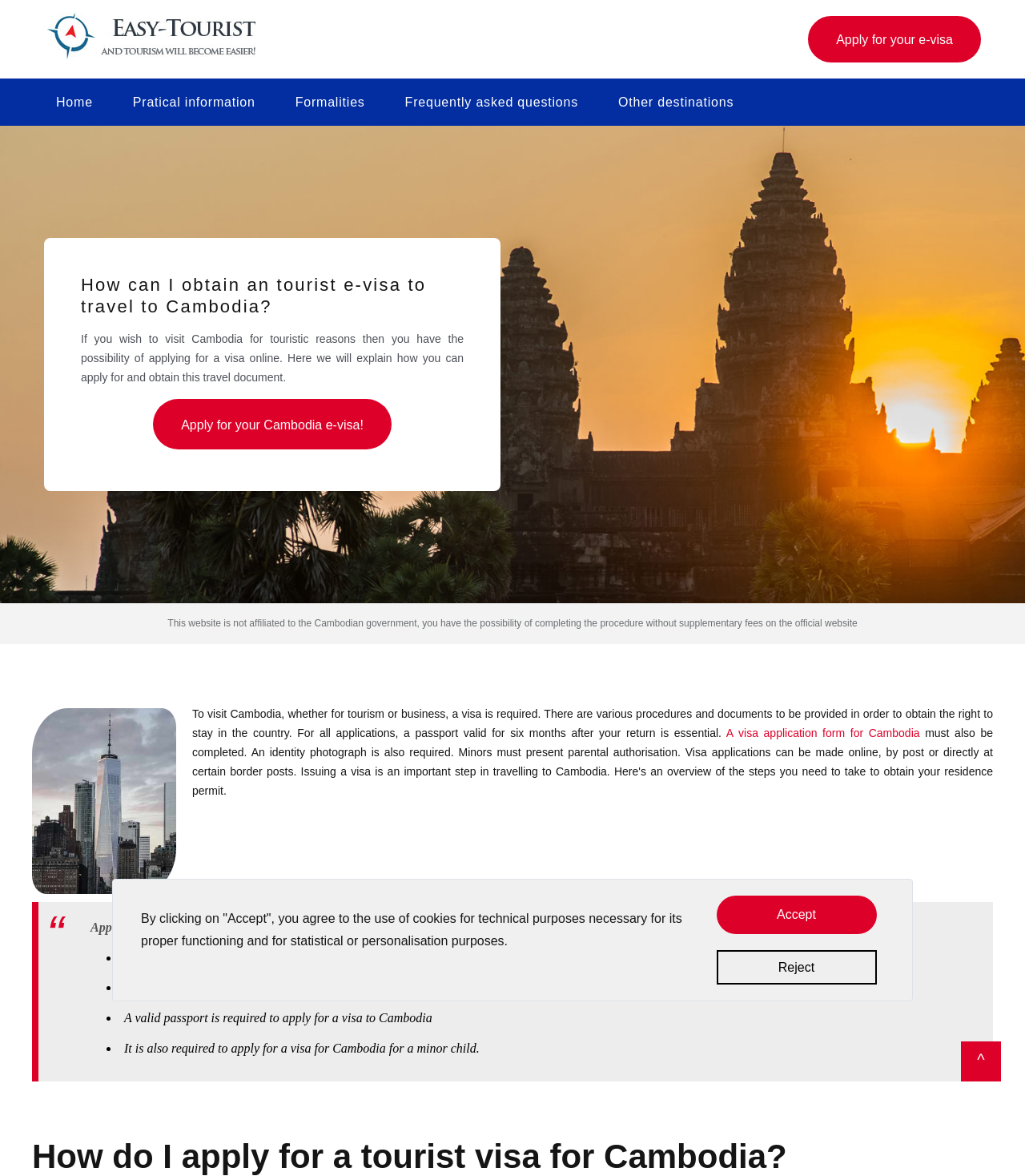Provide a short, one-word or phrase answer to the question below:
What type of visa can be applied for online?

Tourist e-visa